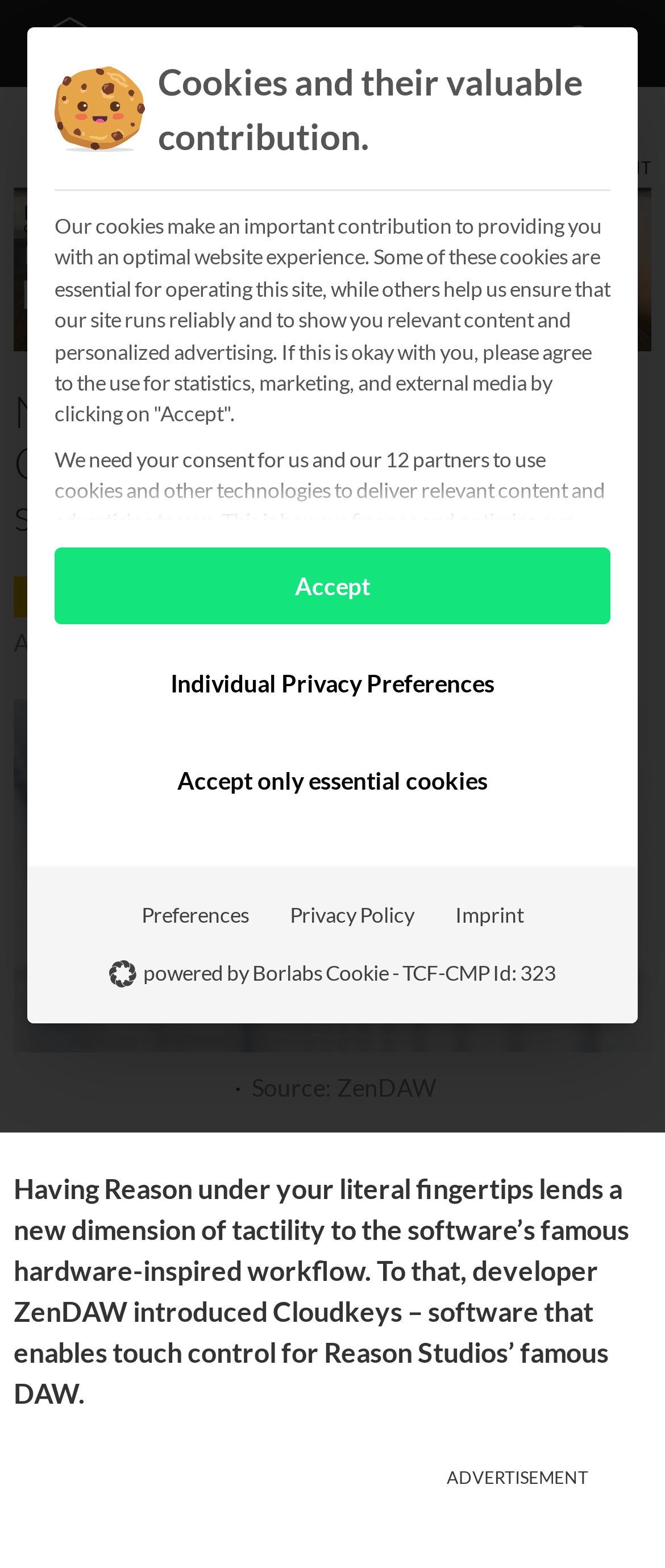Answer the following in one word or a short phrase: 
What is the name of the author mentioned on this webpage?

Lyubomir Dobrev